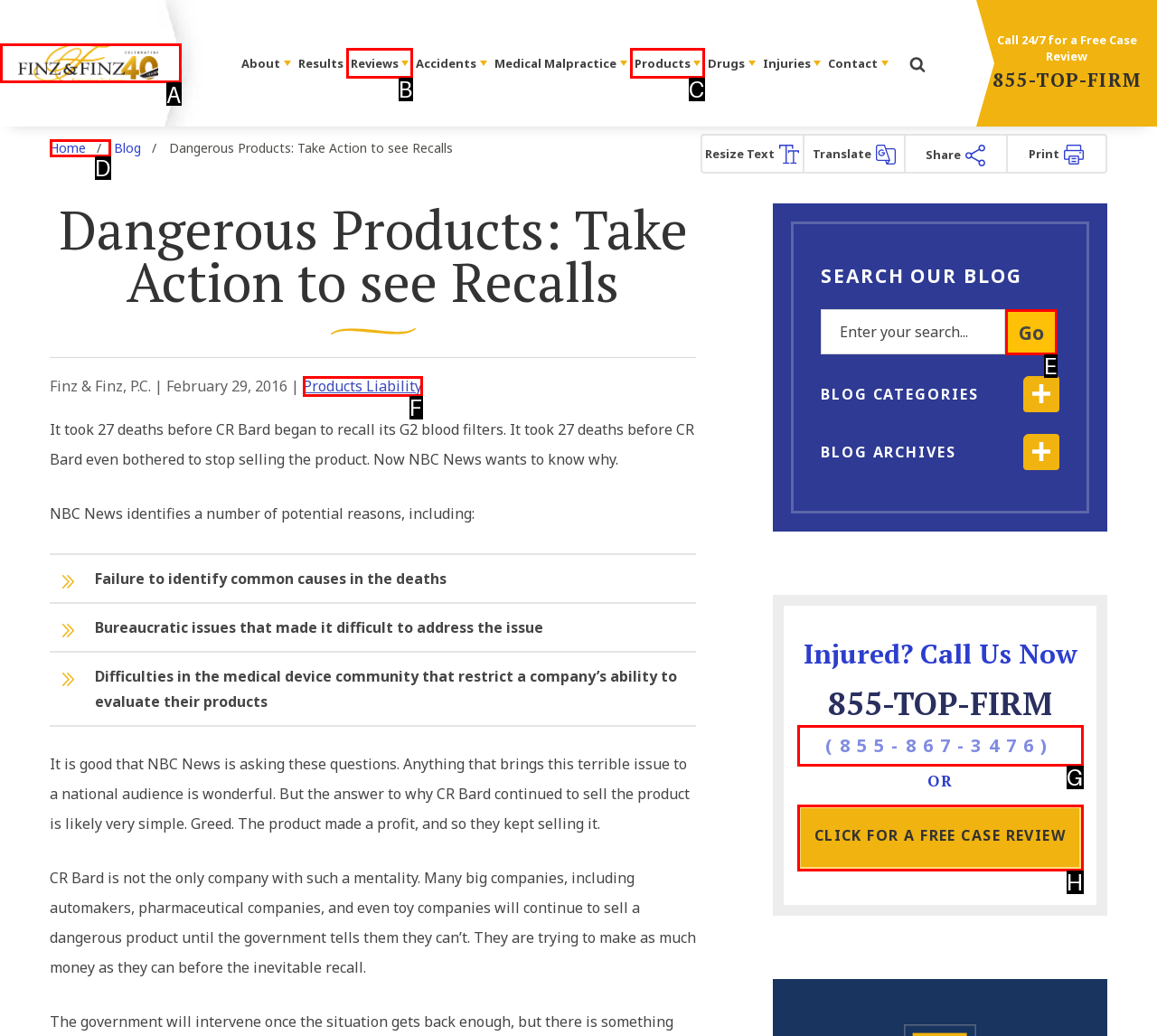Pick the HTML element that corresponds to the description: Reviews
Answer with the letter of the correct option from the given choices directly.

B